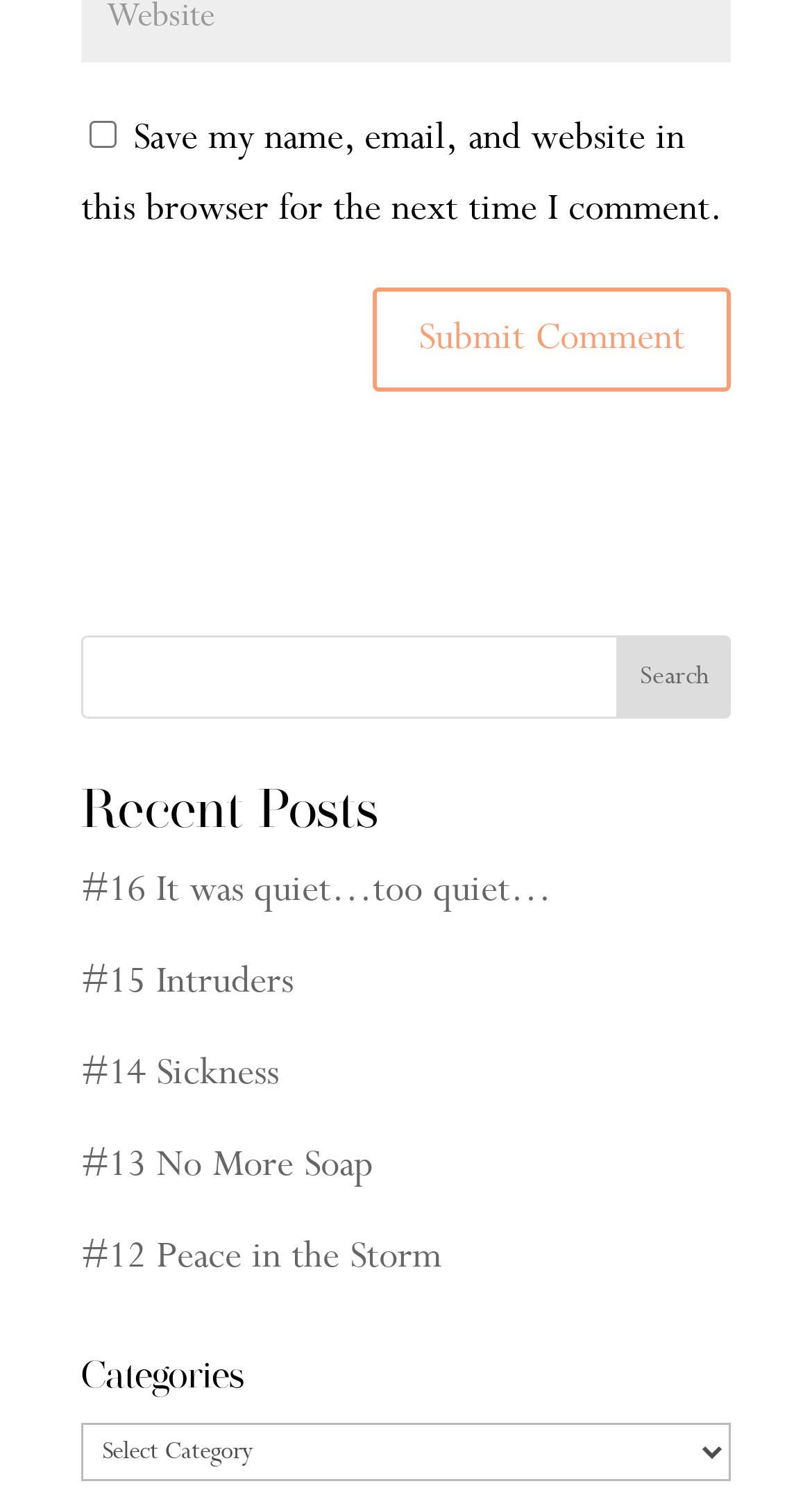Identify the bounding box of the UI element described as follows: "Disclaimer". Provide the coordinates as four float numbers in the range of 0 to 1 [left, top, right, bottom].

None